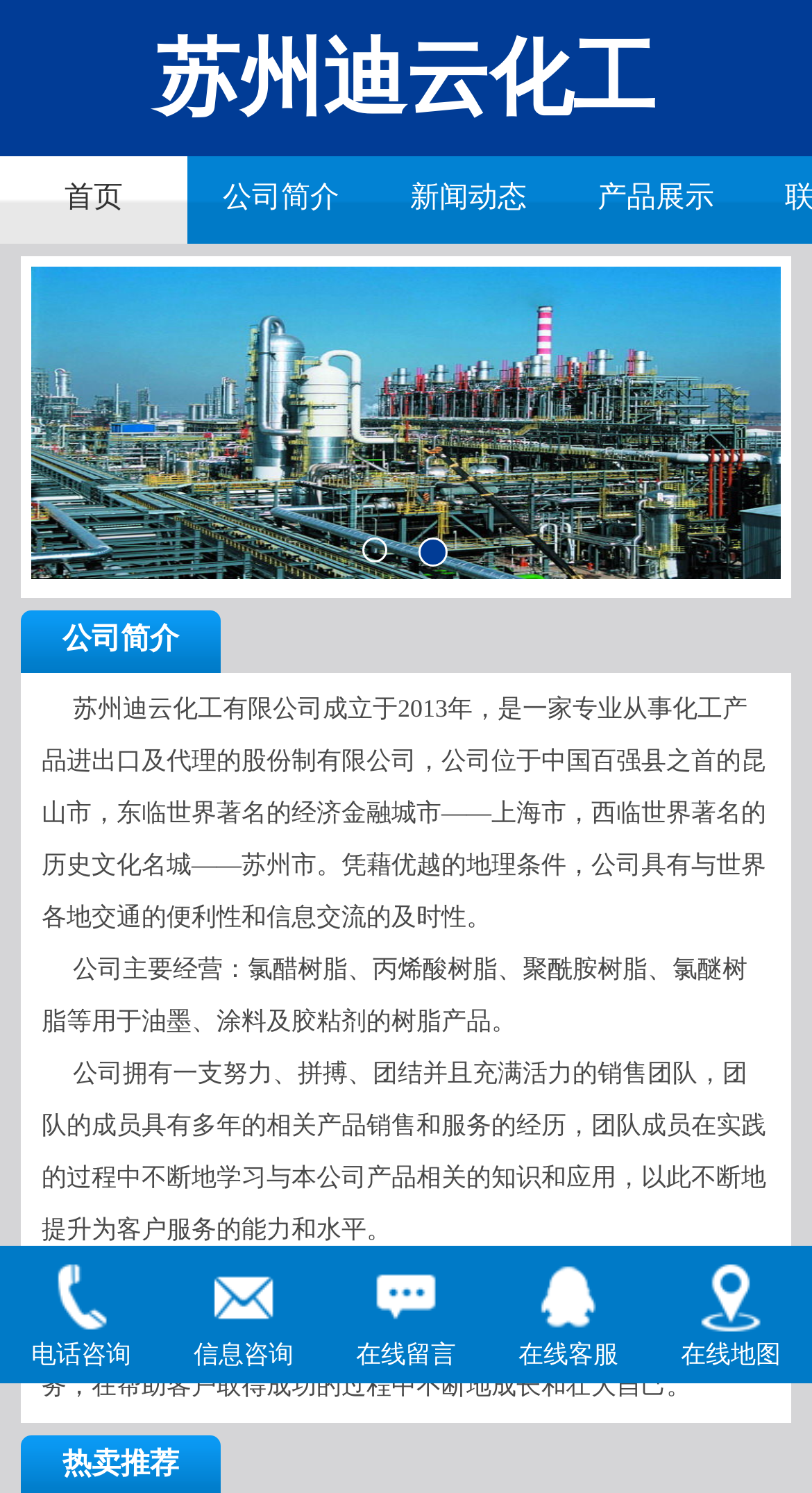Determine the bounding box coordinates for the element that should be clicked to follow this instruction: "send online message". The coordinates should be given as four float numbers between 0 and 1, in the format [left, top, right, bottom].

[0.4, 0.834, 0.6, 0.92]